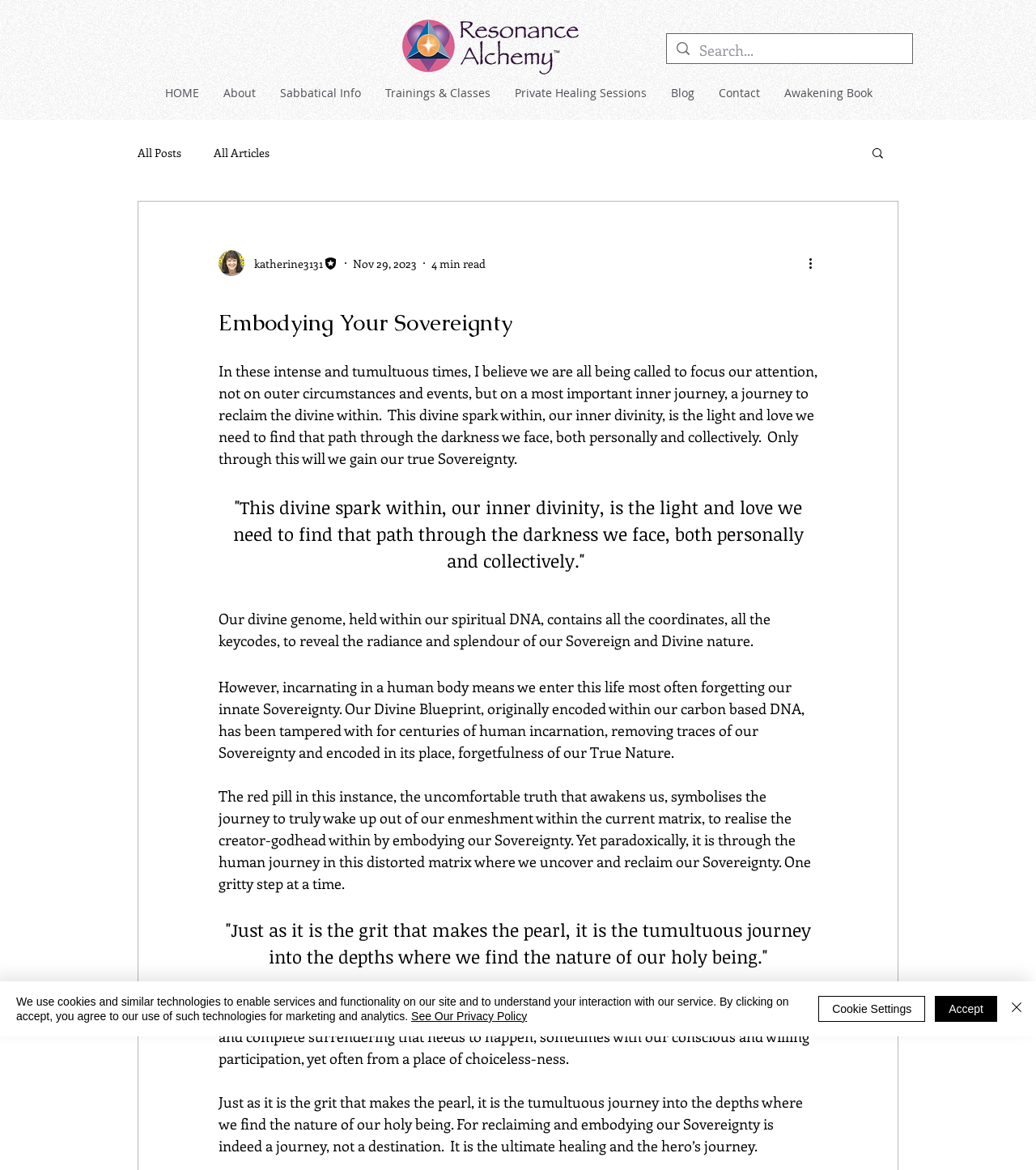What is the date of the article?
Could you please answer the question thoroughly and with as much detail as possible?

The date of the article is mentioned in the text as 'Nov 29, 2023', which indicates when the article was written or published.